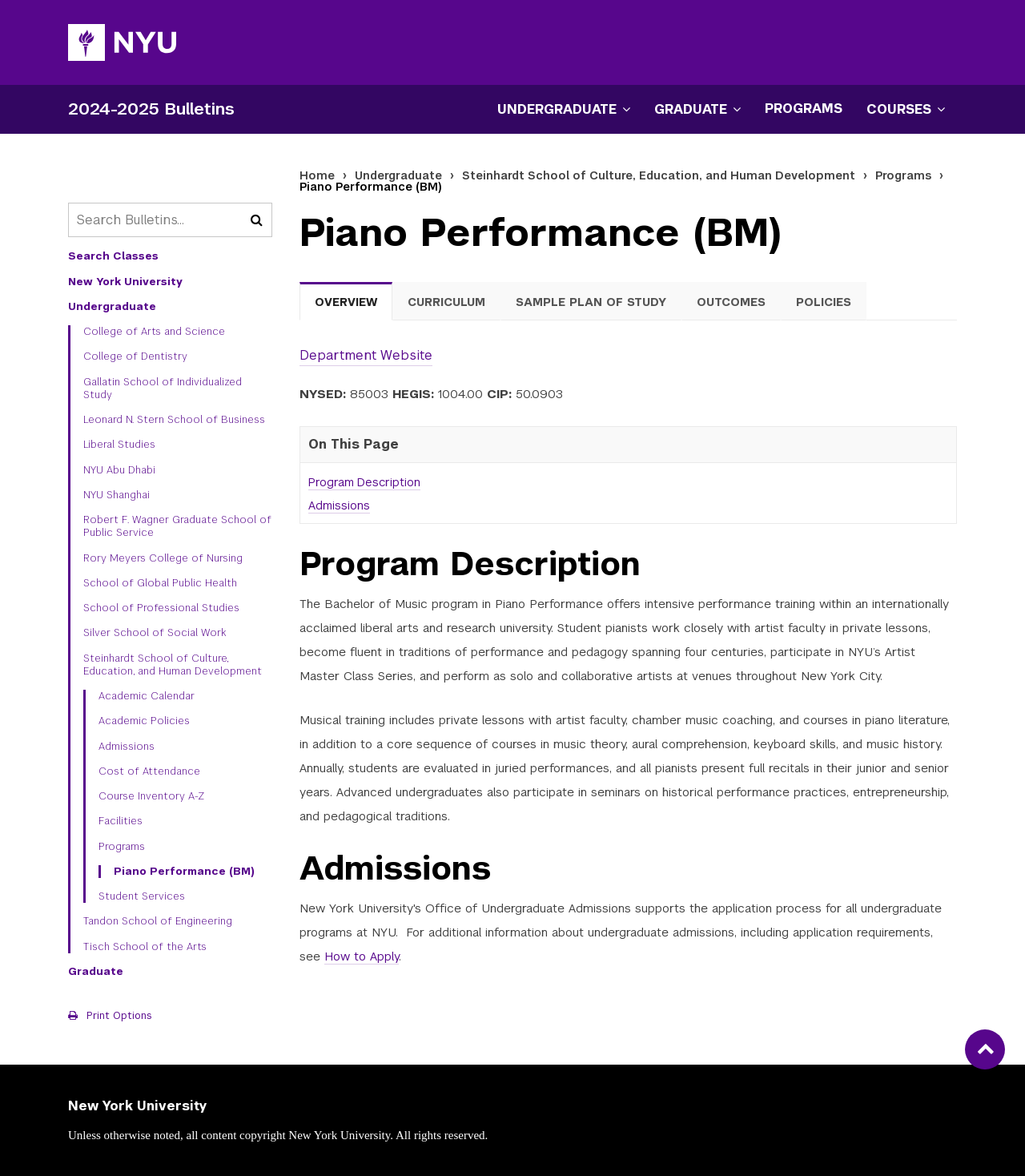What is the bounding box coordinate of the 'Department Website' link?
Based on the screenshot, provide your answer in one word or phrase.

[0.292, 0.294, 0.422, 0.311]